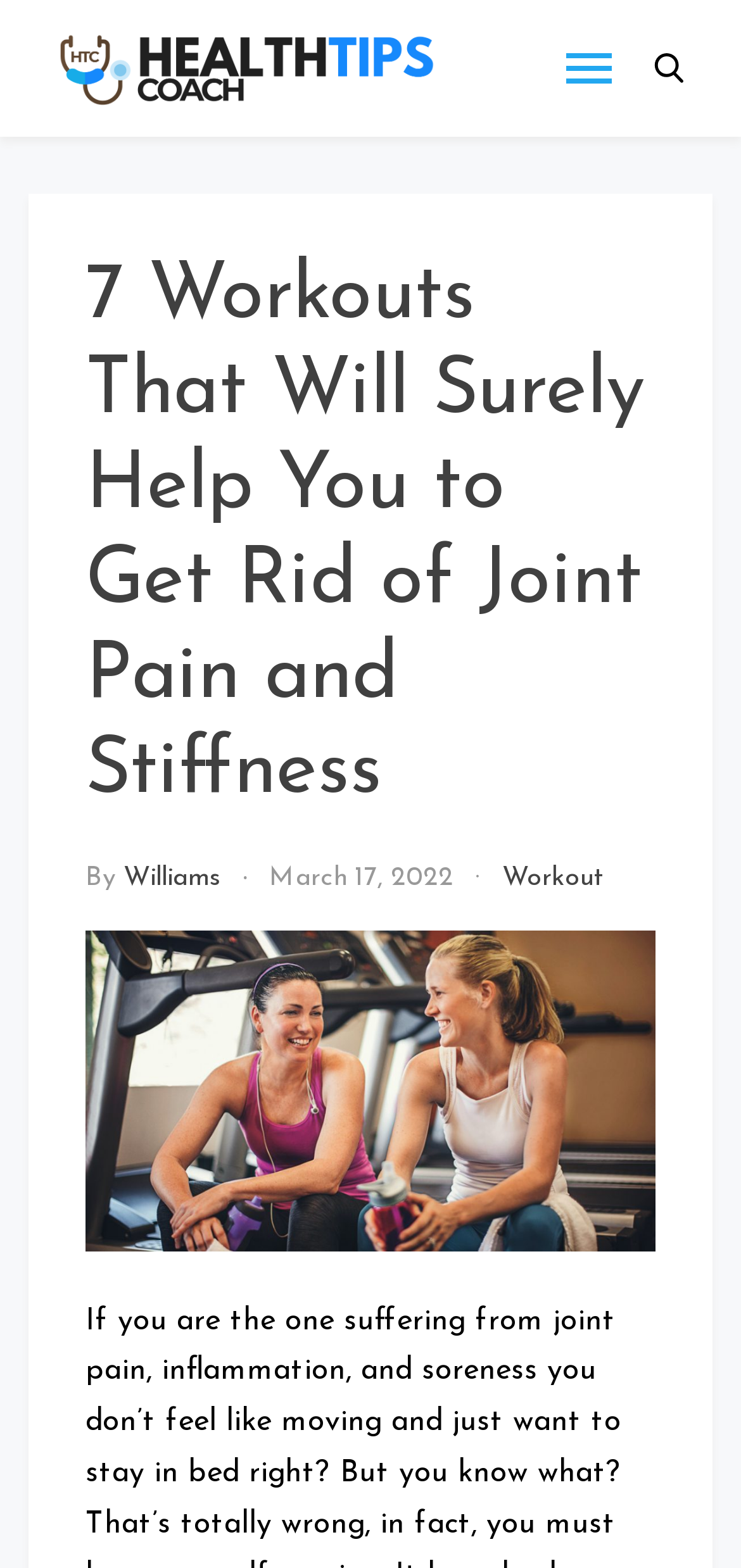What is the topic of the article?
From the image, respond using a single word or phrase.

Joint Pain and Stiffness